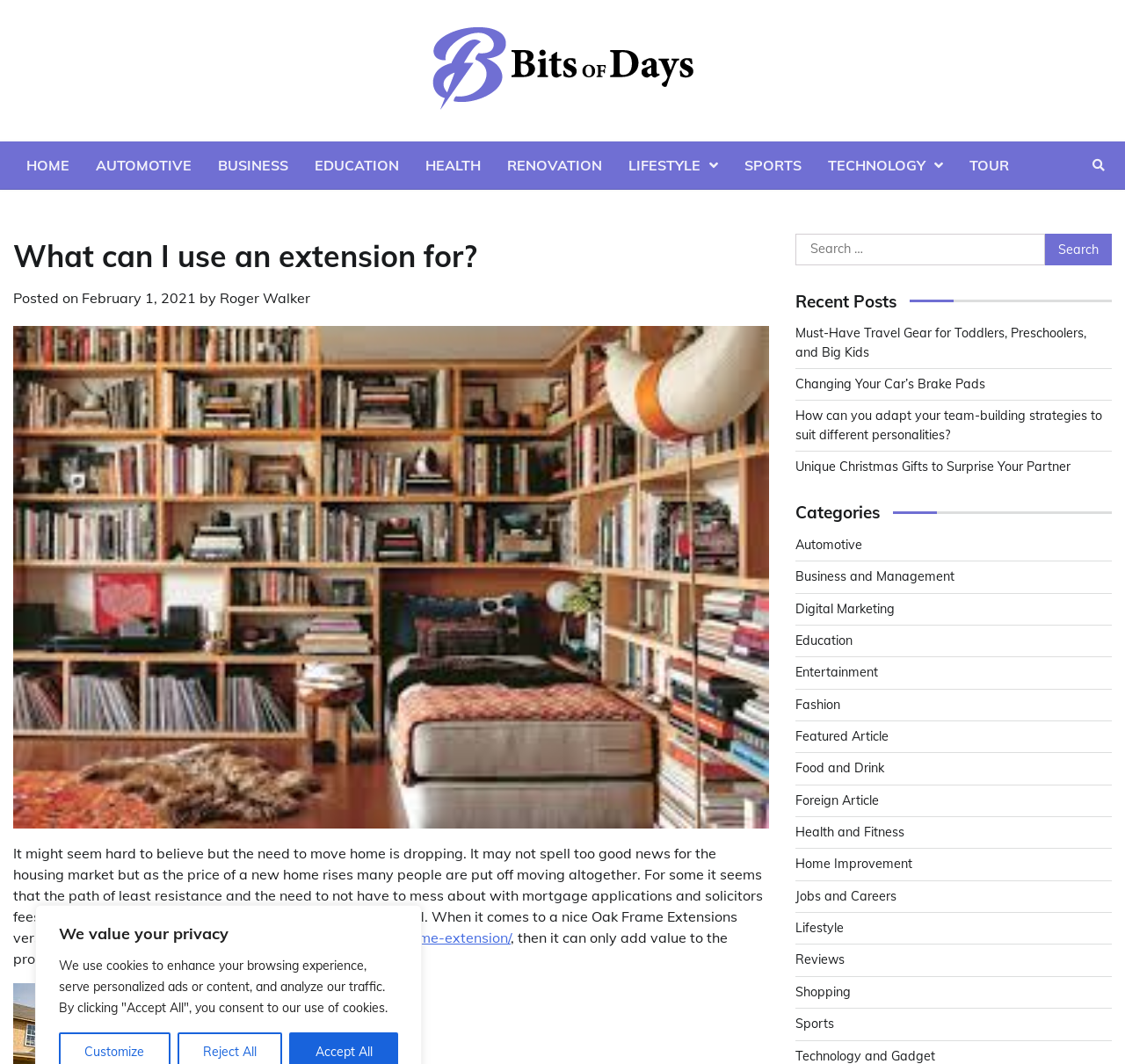Determine the bounding box coordinates of the target area to click to execute the following instruction: "Click on the LIFESTYLE category."

[0.707, 0.865, 0.75, 0.88]